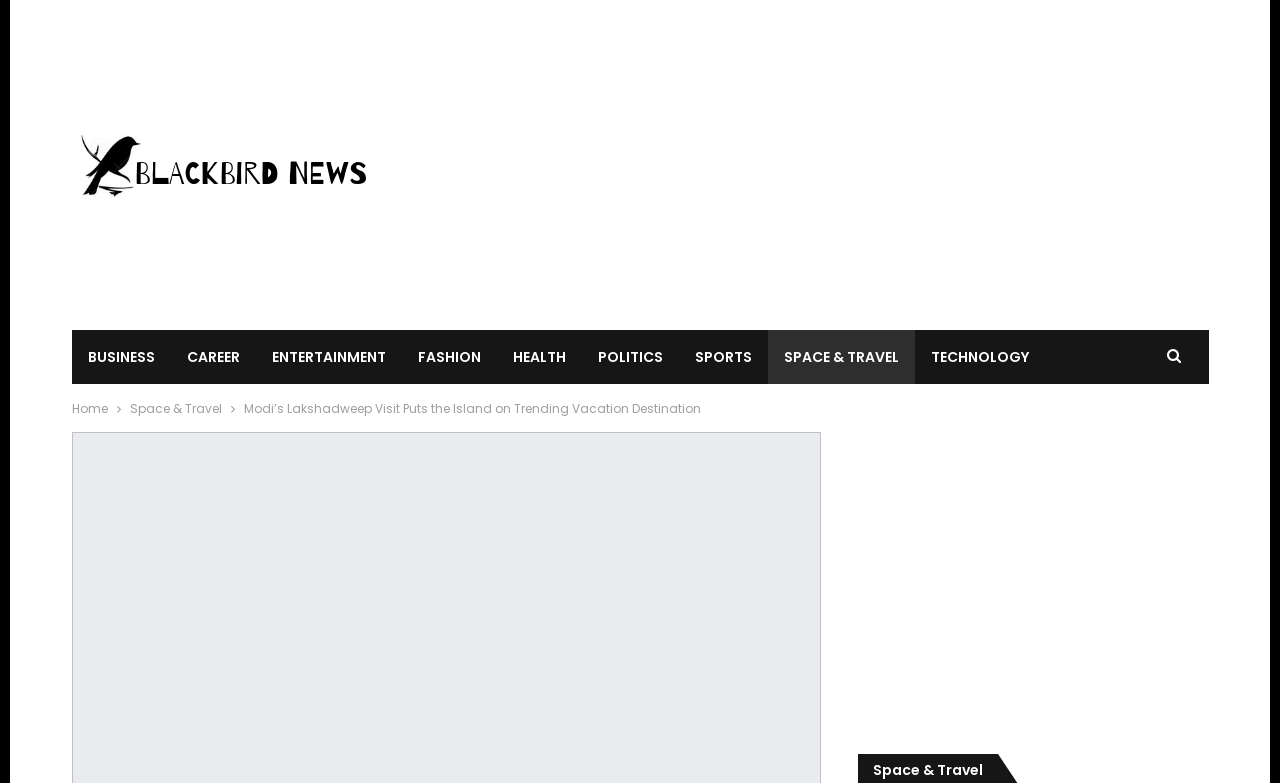How many main categories are available on the website?
Please interpret the details in the image and answer the question thoroughly.

I counted the number of link elements with category names, such as 'BUSINESS', 'CAREER', 'ENTERTAINMENT', and so on. There are 9 such links, indicating that there are 9 main categories available on the website.